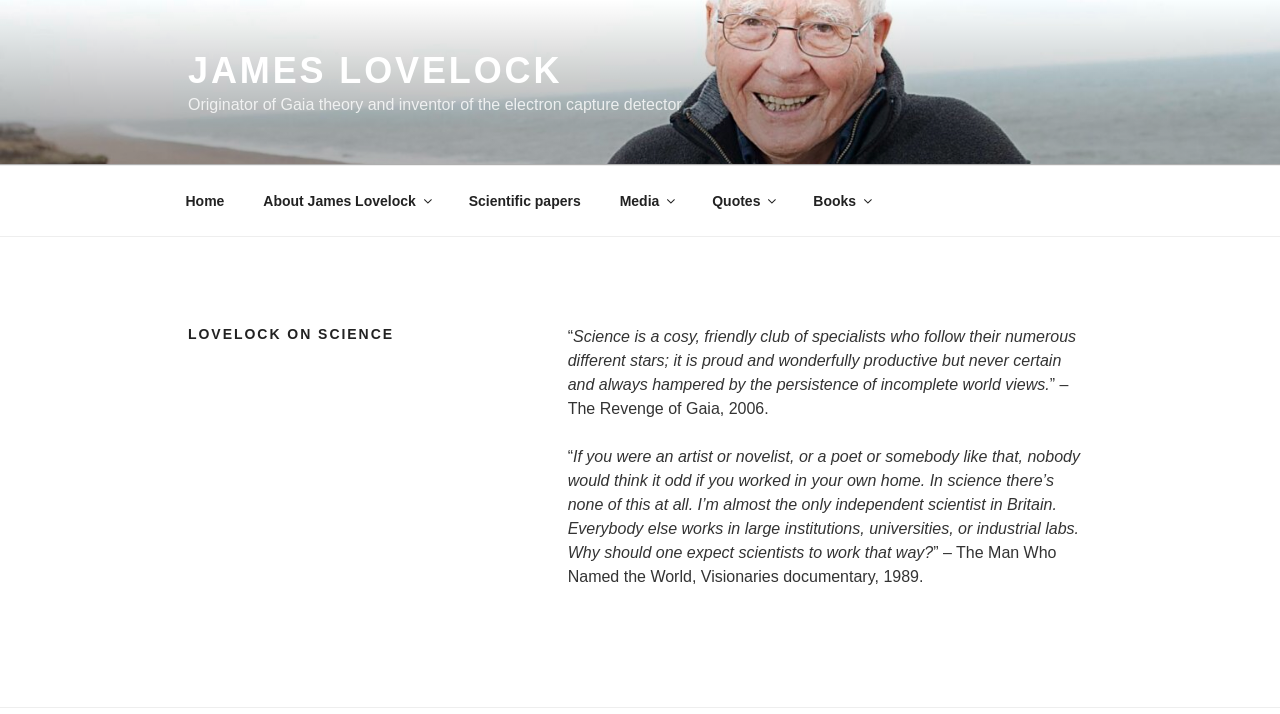What is the type of detector invented by James Lovelock?
Could you give a comprehensive explanation in response to this question?

The static text element 'Originator of Gaia theory and inventor of the electron capture detector' on the webpage mentions that James Lovelock invented the electron capture detector.